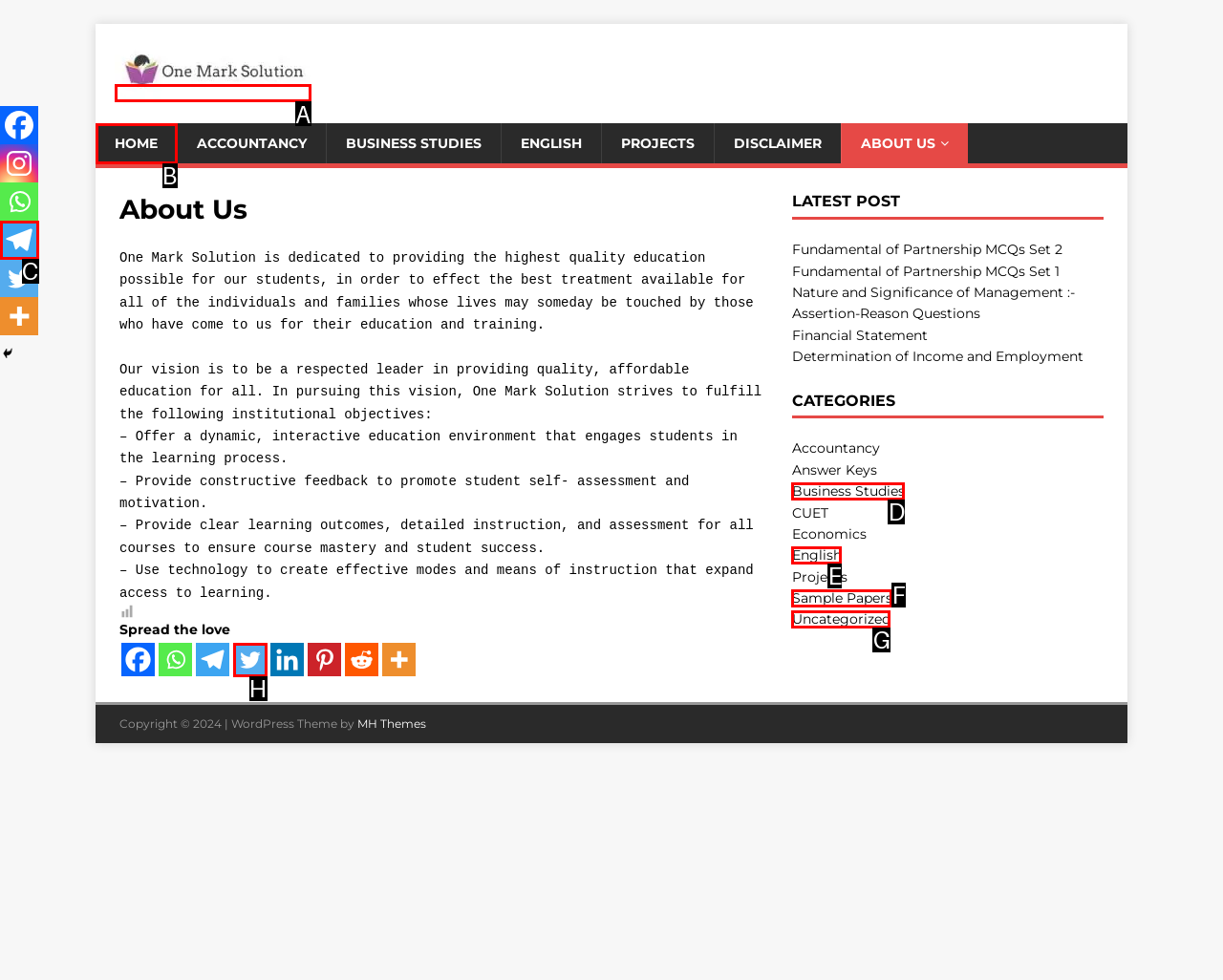Based on the given description: alt="One Mark Solution", determine which HTML element is the best match. Respond with the letter of the chosen option.

A